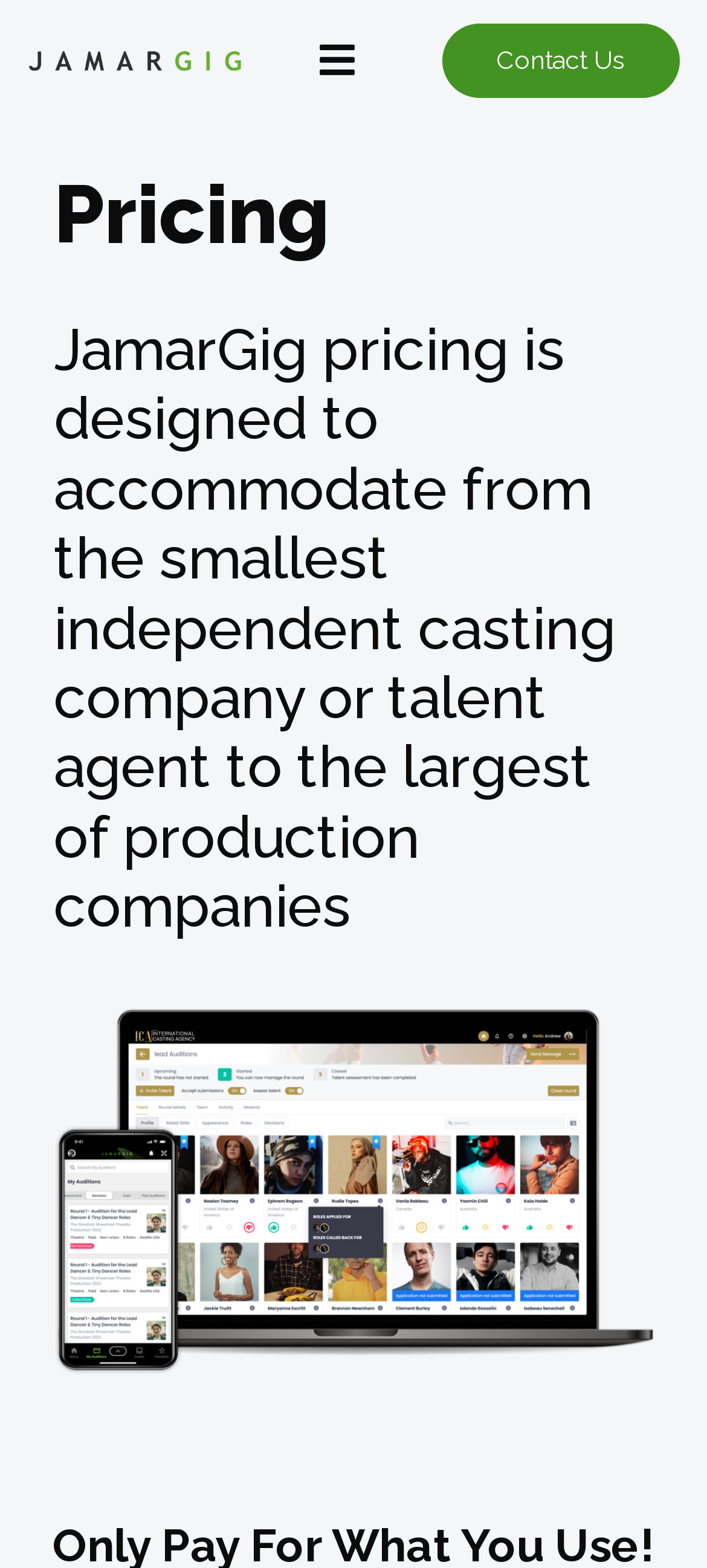Provide a thorough description of this webpage.

The webpage is about JamarGig pricing, with a logo at the top left corner. To the right of the logo, there is a menu toggle button. At the top center, there is a heading that reads "Pricing". Below the heading, there is a subheading that explains the purpose of JamarGig pricing, which is to accommodate various sizes of casting companies and production companies. 

Below the subheading, there is an image related to casting selection, taking up most of the bottom half of the page. At the top right corner, there is a "Contact Us" link.